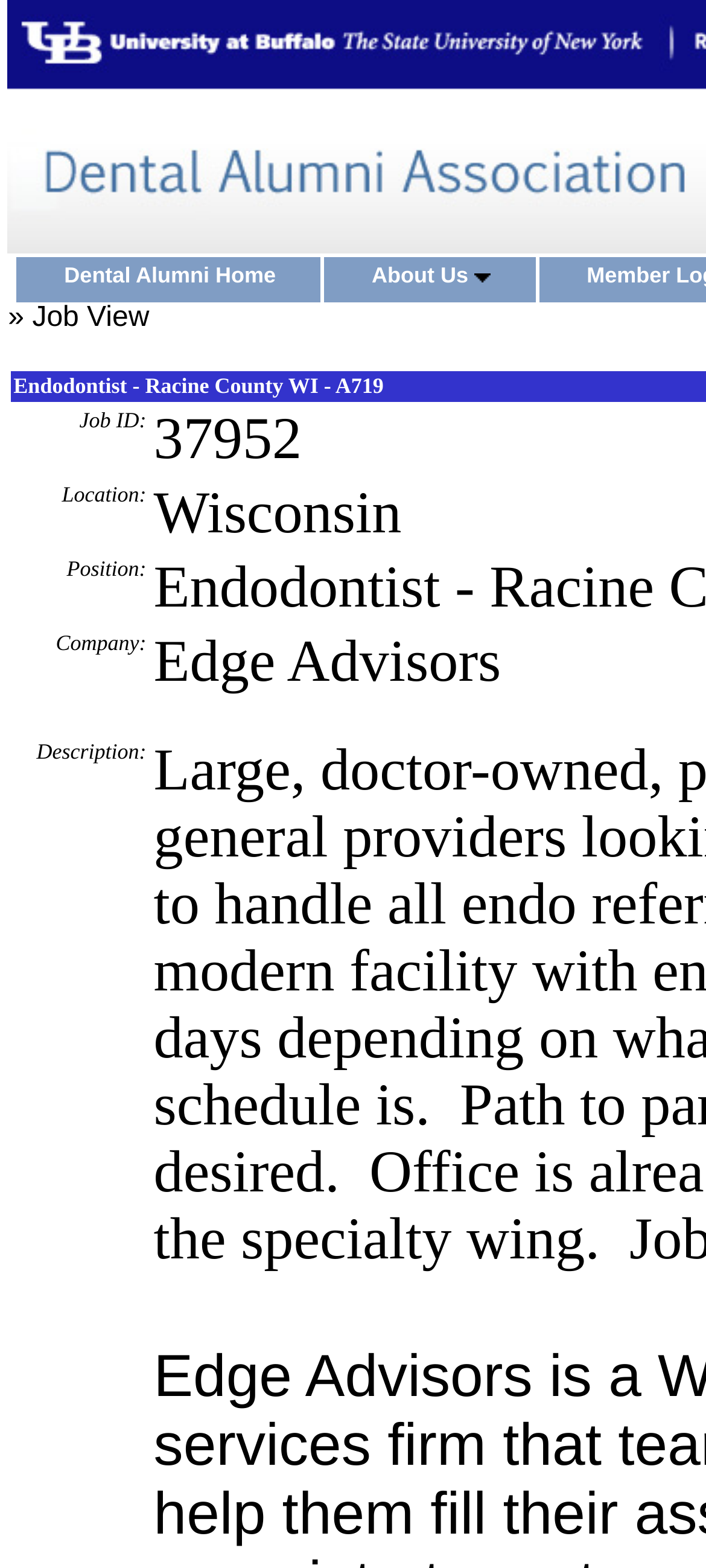Answer this question in one word or a short phrase: What is the direction of the arrow in the 'About Us' link?

Right